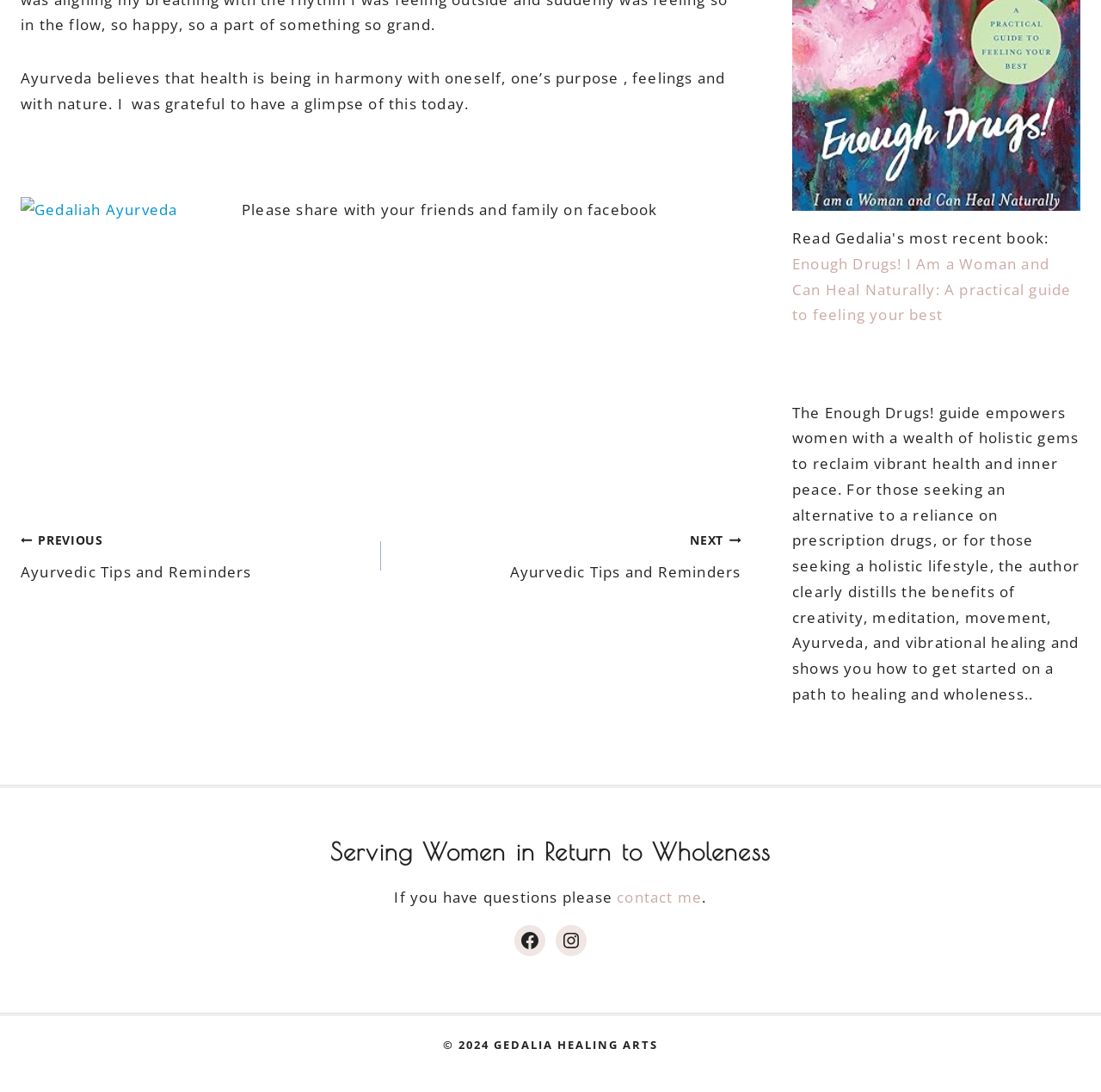Provide the bounding box coordinates of the UI element this sentence describes: "Previous PreviousAyurvedic Tips and Reminders".

[0.019, 0.482, 0.346, 0.536]